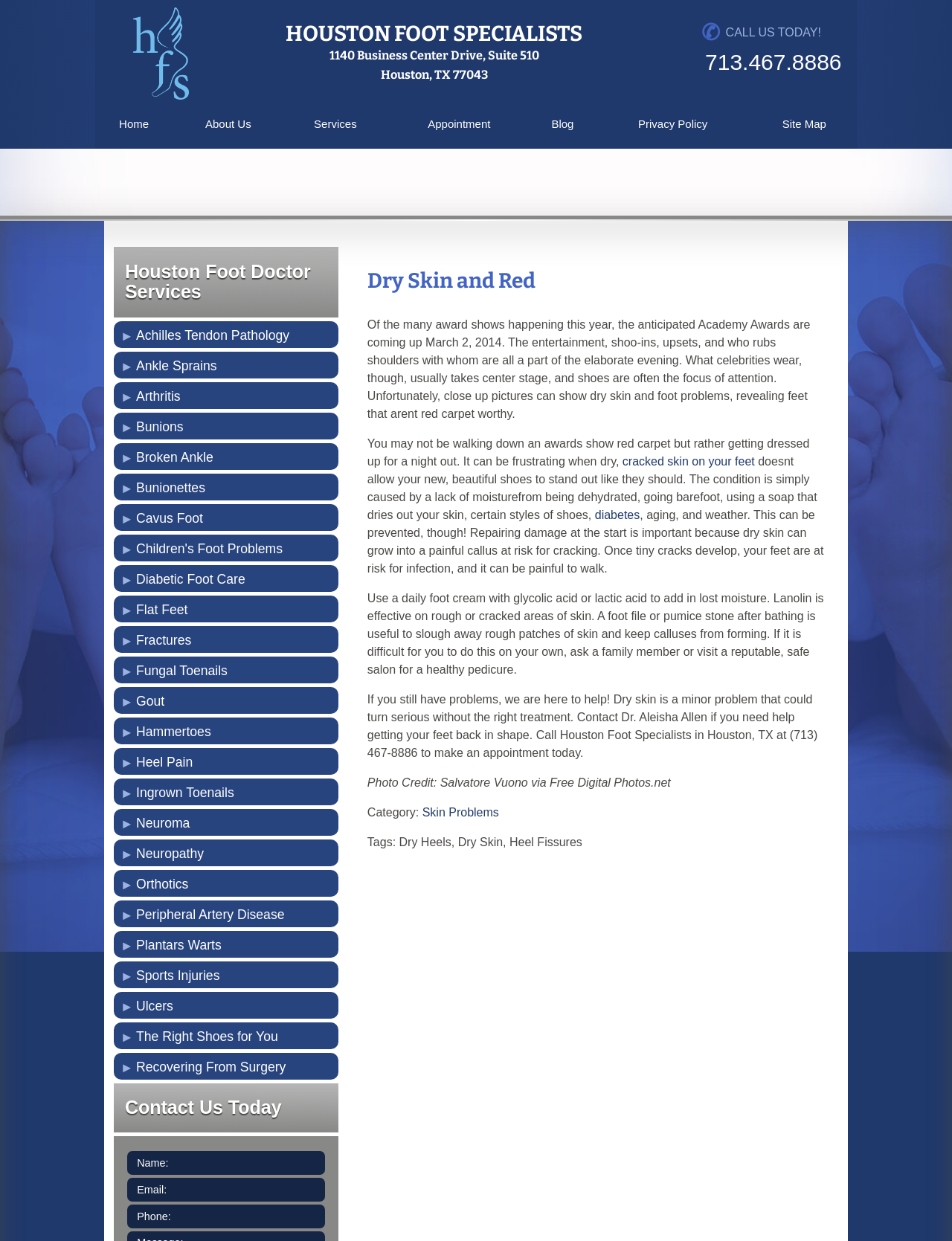Identify and provide the text of the main header on the webpage.

Dry Skin and Red